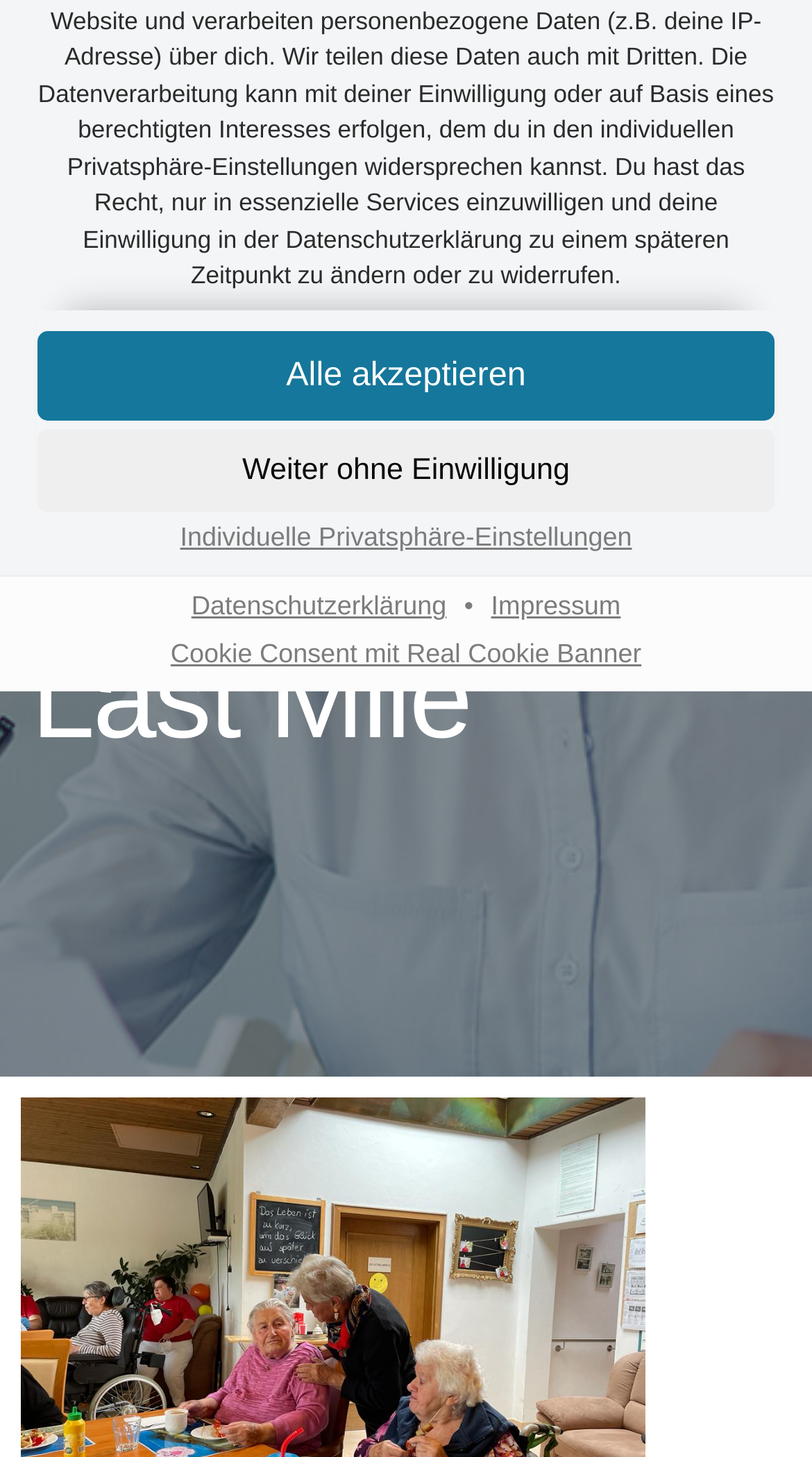Determine the bounding box for the UI element described here: "Weiter ohne Einwilligung".

[0.046, 0.294, 0.954, 0.352]